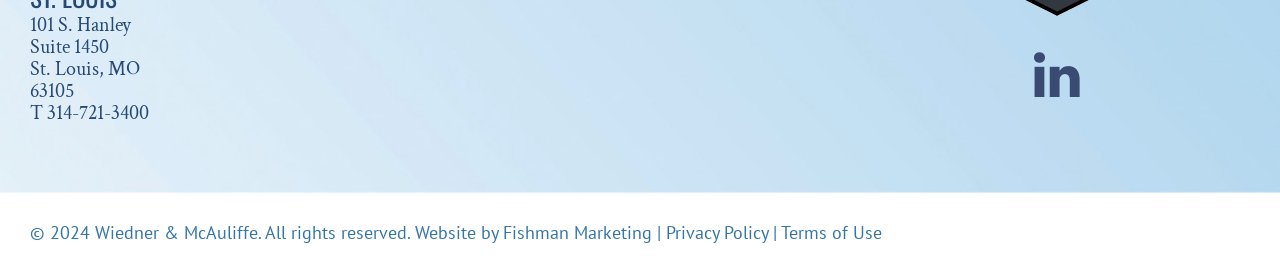Given the content of the image, can you provide a detailed answer to the question?
What is the street address?

The street address can be found at the top of the webpage, where it is written in a static text element as '101 S. Hanley'.